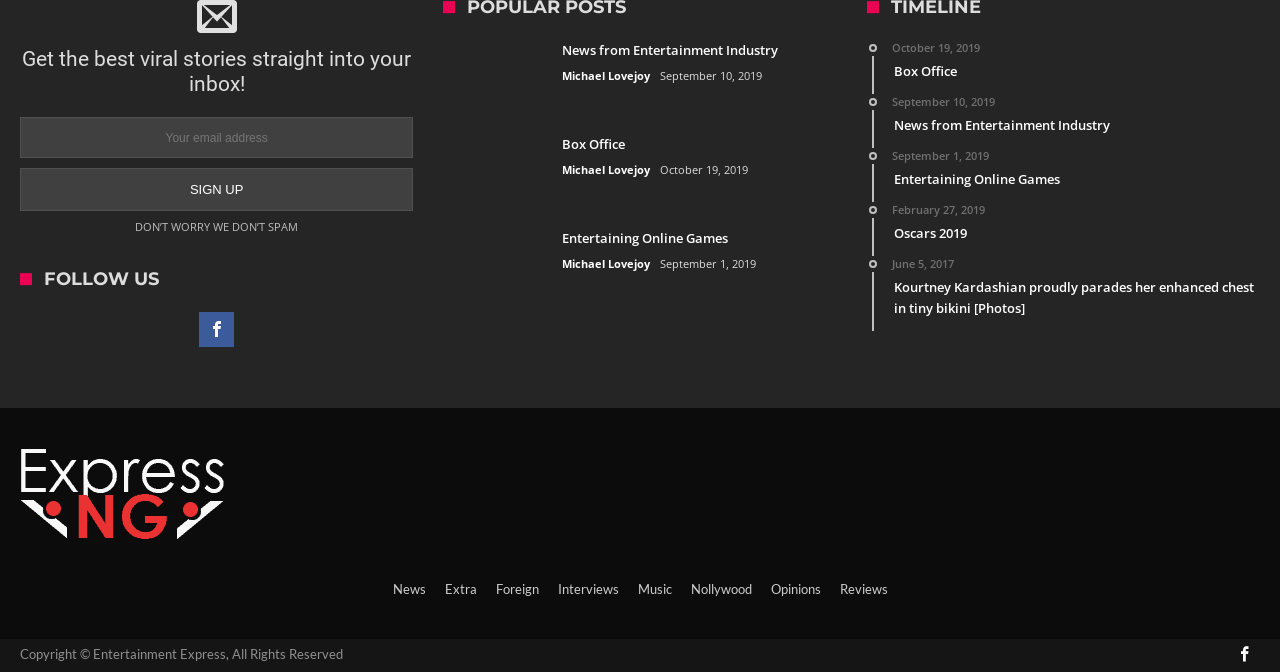What type of content is featured on this webpage?
Please interpret the details in the image and answer the question thoroughly.

The webpage has headings and links related to entertainment, such as 'News from Entertainment Industry', 'Box Office', and 'Entertaining Online Games', suggesting that it features entertainment news and articles.